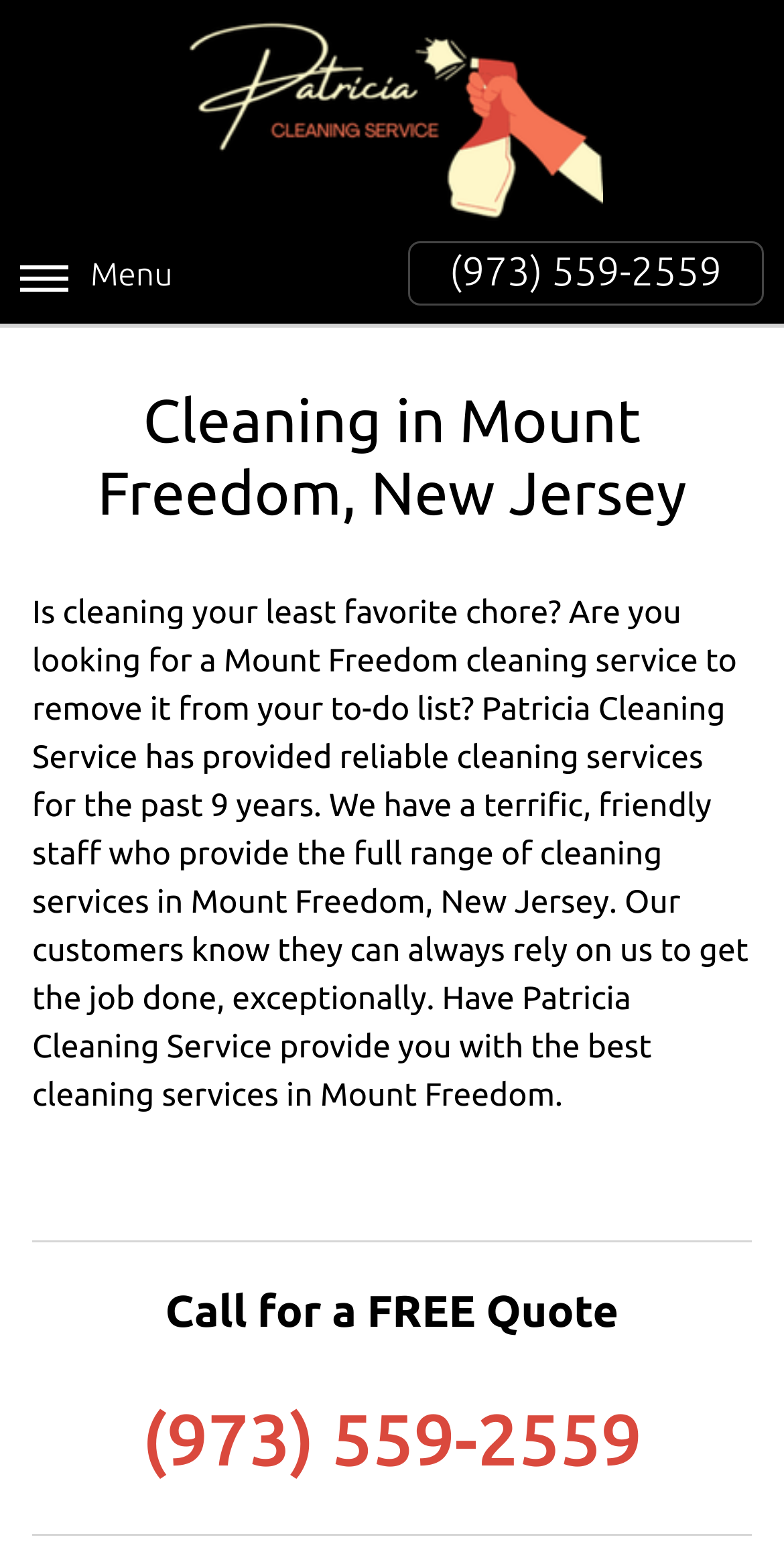Locate and extract the text of the main heading on the webpage.

Cleaning in Mount Freedom, New Jersey